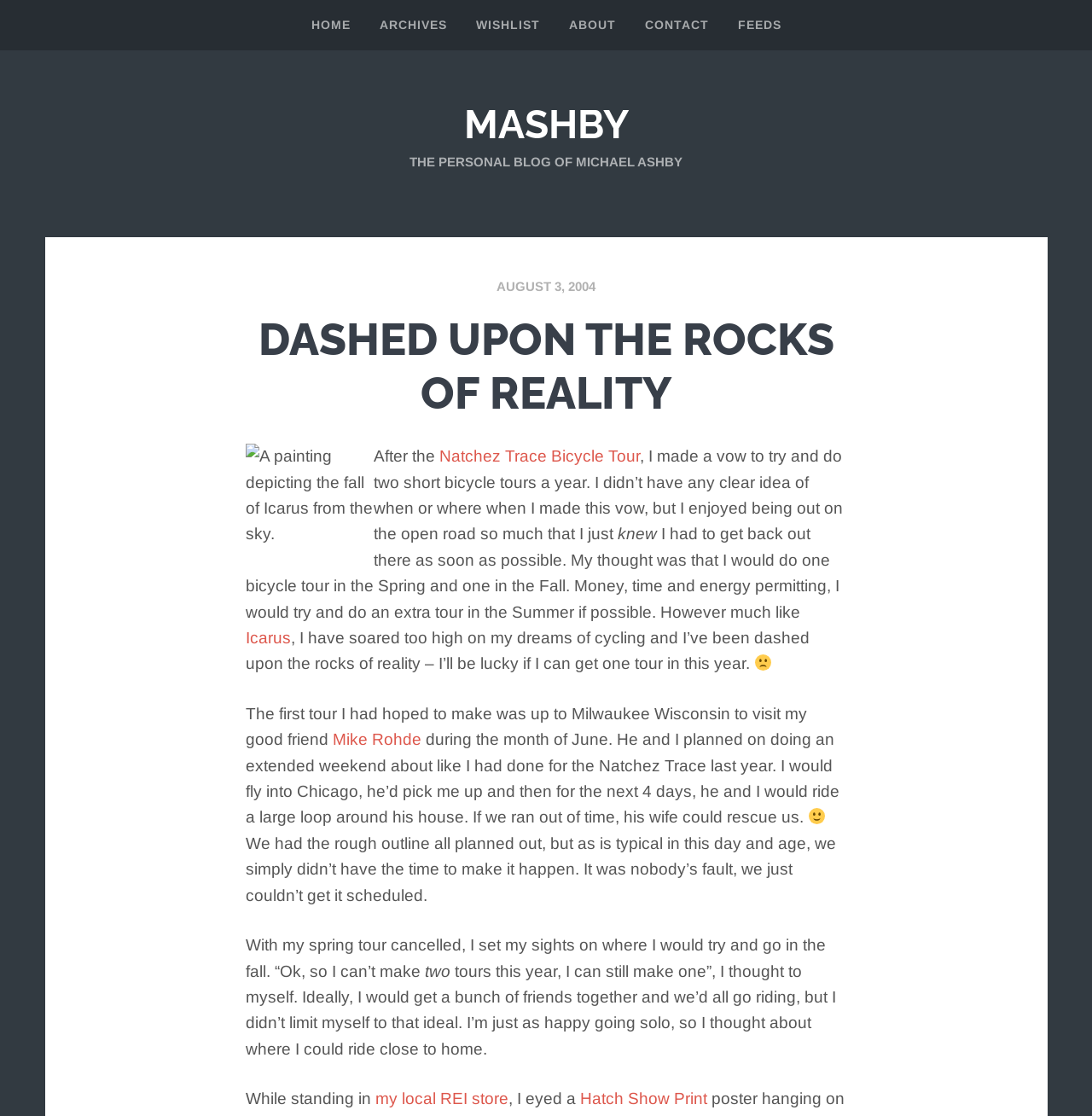Respond with a single word or phrase to the following question: What is the location of the REI store mentioned in the blog post?

Local